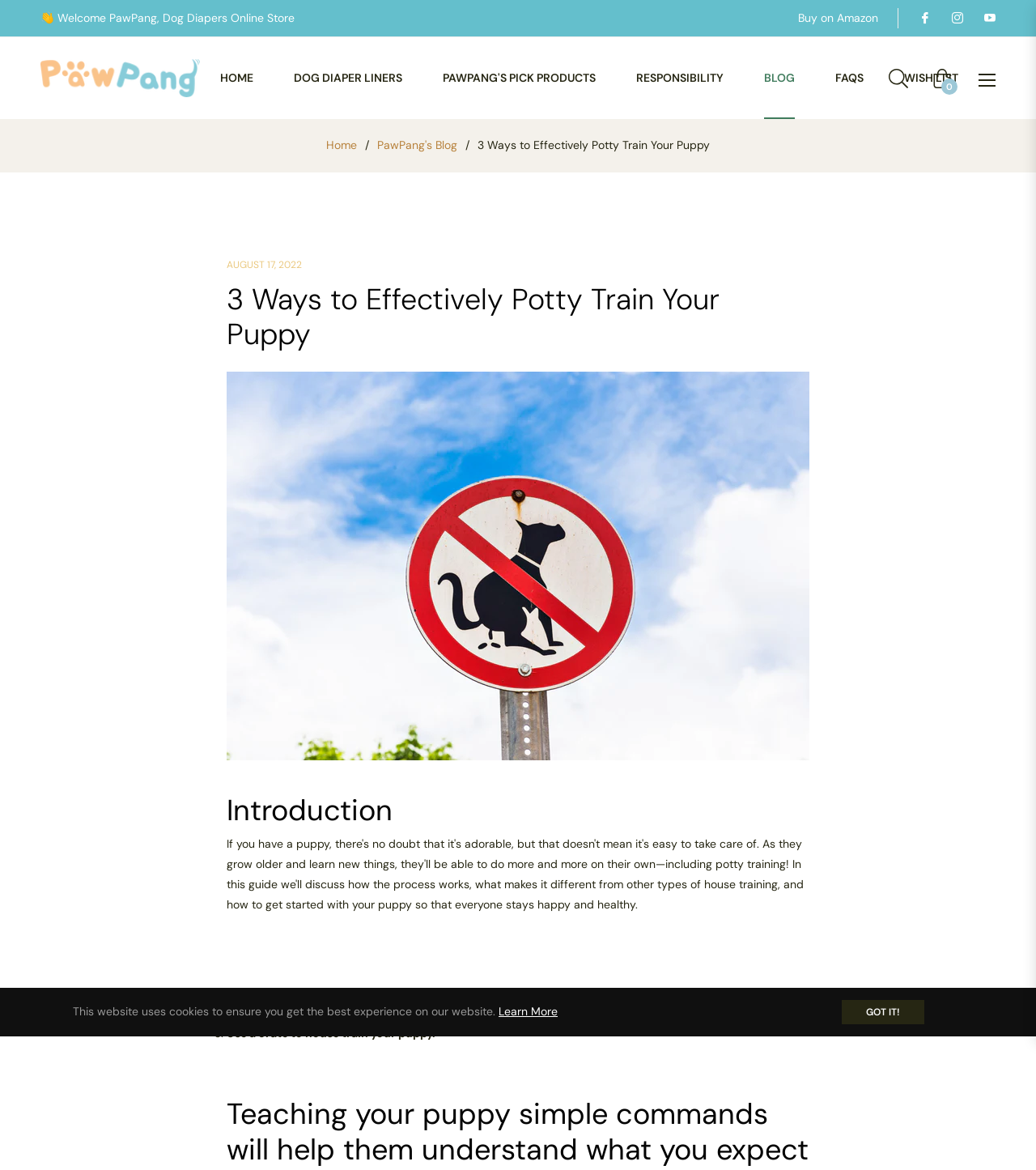What is the third way to effectively potty train a puppy?
Answer with a single word or phrase by referring to the visual content.

Use a crate to house train your puppy